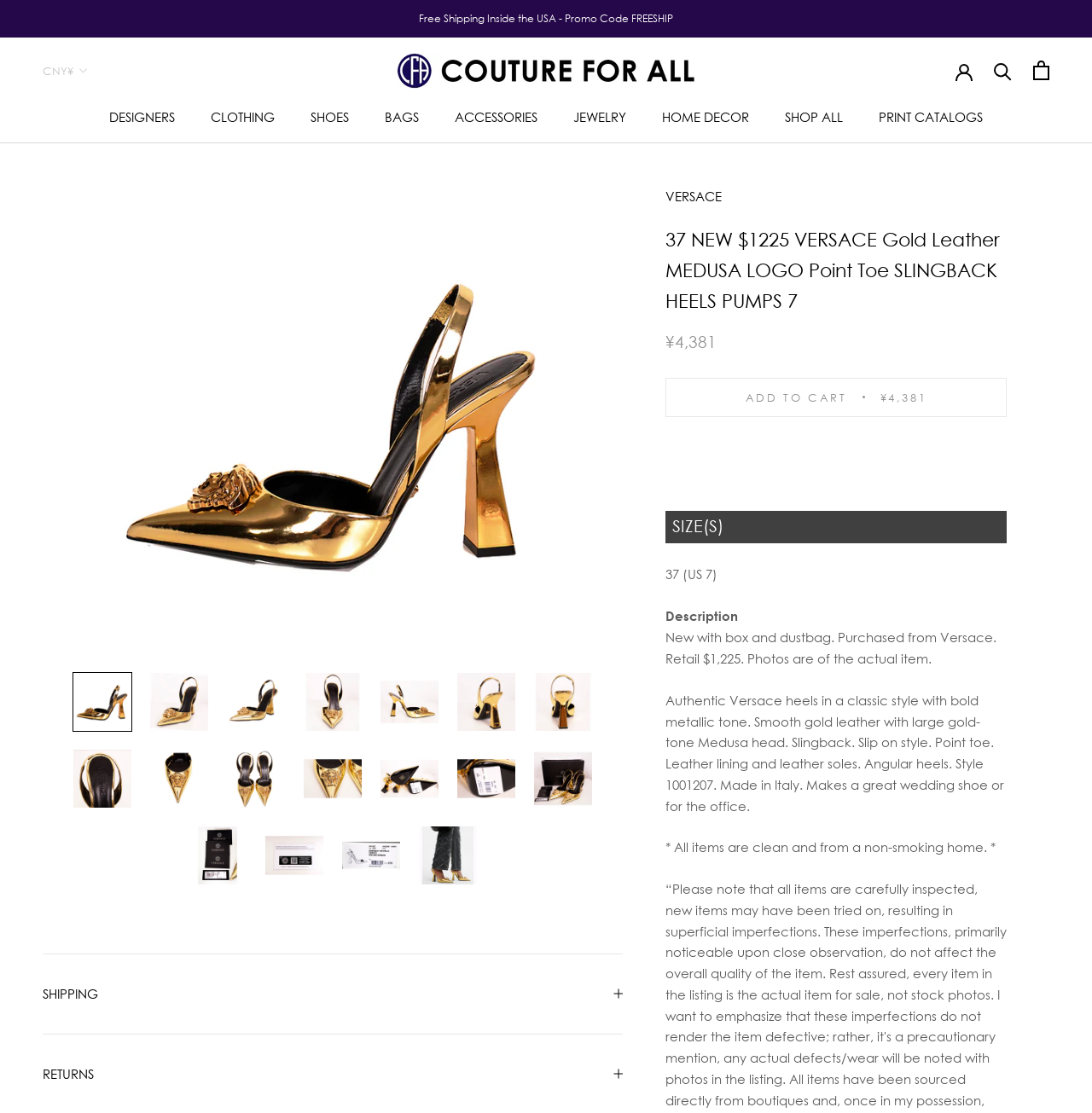Offer an in-depth caption of the entire webpage.

This webpage appears to be a product page for a pair of Versace heels. At the top of the page, there is a navigation menu with links to various categories such as "Designers", "Clothing", "Shoes", "Bags", and "Accessories". Below the navigation menu, there is a heading that reads "37 NEW $1225 VERSACE Gold Leather MEDUSA LOGO Point Toe SLINGBACK HEEL – COUTURE FOR ALL".

The main content of the page is divided into two sections. On the left side, there are multiple images of the shoes from different angles, with a total of 12 images. On the right side, there is a detailed product description, including the price "¥4,381", a "ADD TO CART" button, and information about the size, description, and features of the shoes.

The product description mentions that the shoes are new with a box and dustbag, purchased from Versace, and retail for $1,225. The description also highlights the shoes' features, including the smooth gold leather, large gold-tone Medusa head, slingback design, and leather lining and soles. Additionally, there is a note stating that all items are clean and from a non-smoking home.

At the bottom of the page, there is a button labeled "SHIPPING" that is likely to provide information about shipping options and costs.